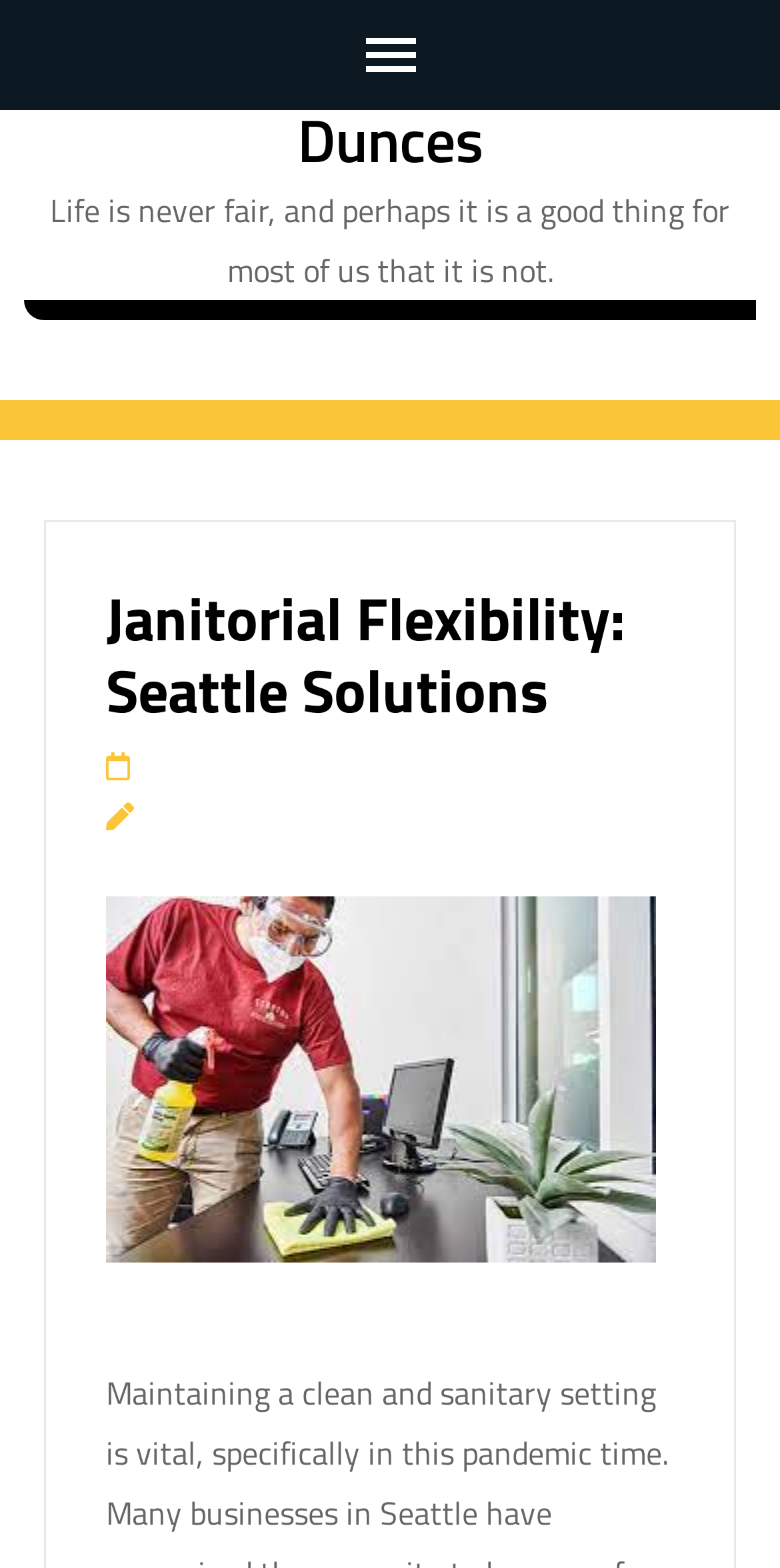Provide a thorough description of this webpage.

The webpage is about "Janitorial Flexibility: Seattle Solutions" by Dunces. At the top, there is a button on the right side, taking up about a quarter of the screen width. Below the button, there is a link to "Dunces" on the top-left area of the page. 

A quote "Life is never fair, and perhaps it is a good thing for most of us that it is not." is displayed prominently on the page, spanning almost the entire width. 

Below the quote, there is a header section that occupies about half of the screen height. Within this section, the main title "Janitorial Flexibility: Seattle Solutions" is displayed. On the right side of the title, there are two links placed vertically, one below the other.